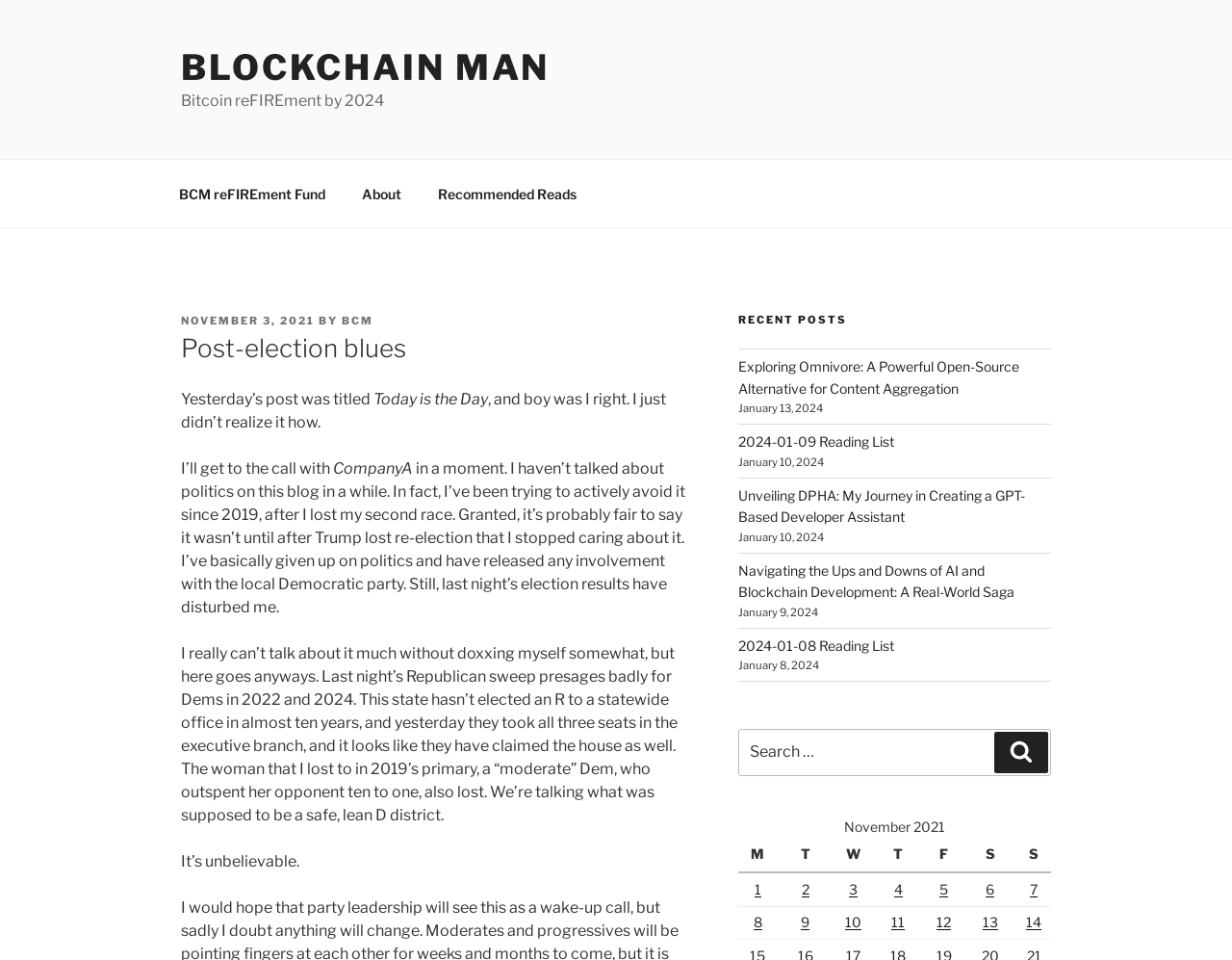Detail the features and information presented on the webpage.

The webpage is a blog post titled "Post-election blues" on a website called "Blockchain Man". At the top, there is a navigation menu with links to "BCM reFIREment Fund", "About", and "Recommended Reads". Below the navigation menu, there is a header section with the title "Post-election blues" and a subtitle "Posted on November 3, 2021". 

The main content of the blog post starts with a paragraph discussing the author's previous post titled "Today is the Day" and how it relates to a call with CompanyA. The author then shares their thoughts on the recent election results, expressing disappointment and concern about the outcome. The text continues with the author's personal experiences and reflections on politics.

On the right side of the page, there is a section titled "RECENT POSTS" with links to several recent blog posts, including "Exploring Omnivore: A Powerful Open-Source Alternative for Content Aggregation", "2024-01-09 Reading List", and others. Each post has a corresponding date listed below the title.

Below the "RECENT POSTS" section, there is a search bar with a button labeled "Search". Underneath the search bar, there is a calendar table with links to blog posts published on different dates in November 2021. The table has columns for Monday, Tuesday, Wednesday, Thursday, Friday, Saturday, and Sunday, with each cell containing a link to a post published on that day.